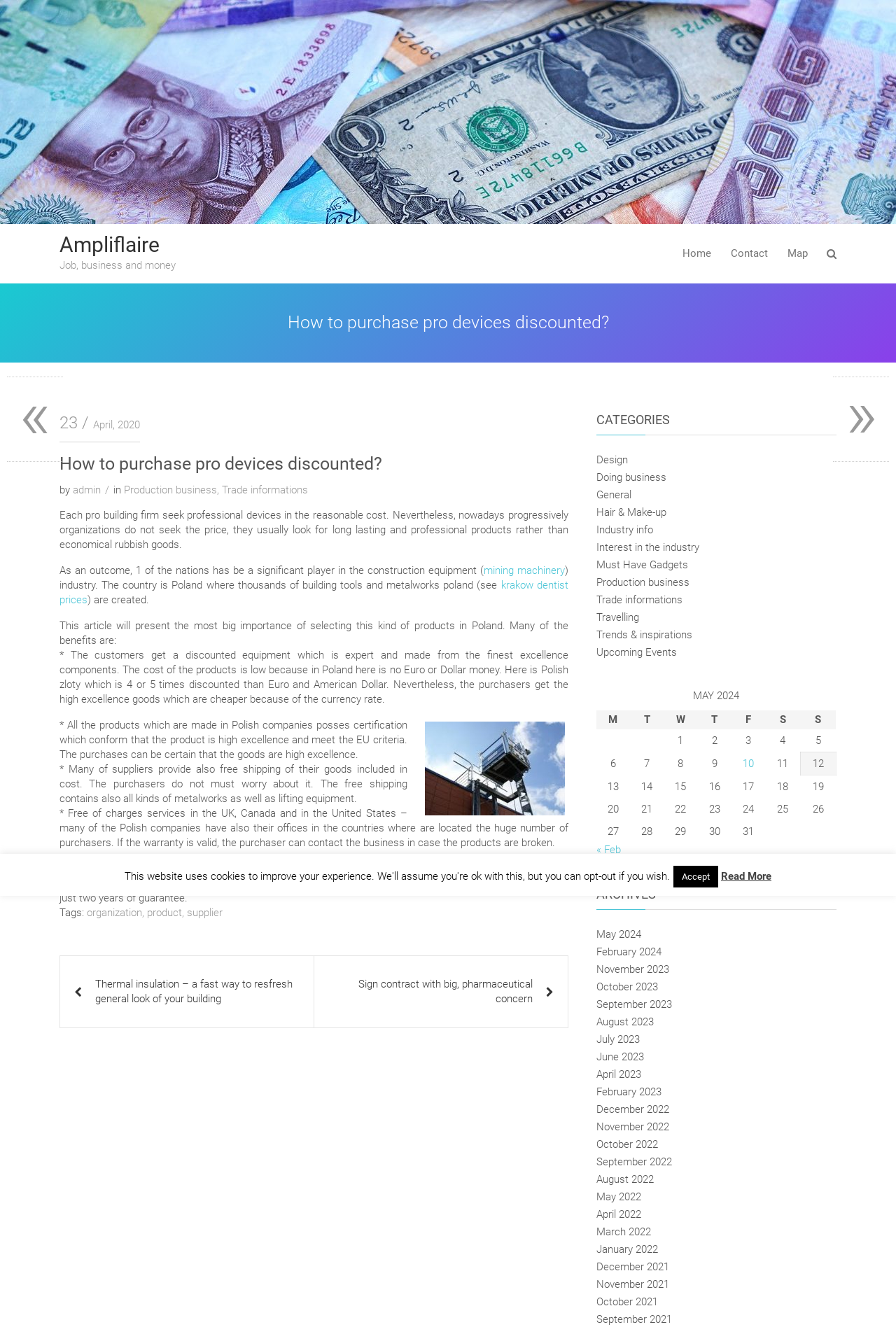Determine the bounding box coordinates of the clickable region to execute the instruction: "Click on the 'Home' link". The coordinates should be four float numbers between 0 and 1, denoted as [left, top, right, bottom].

[0.752, 0.17, 0.803, 0.213]